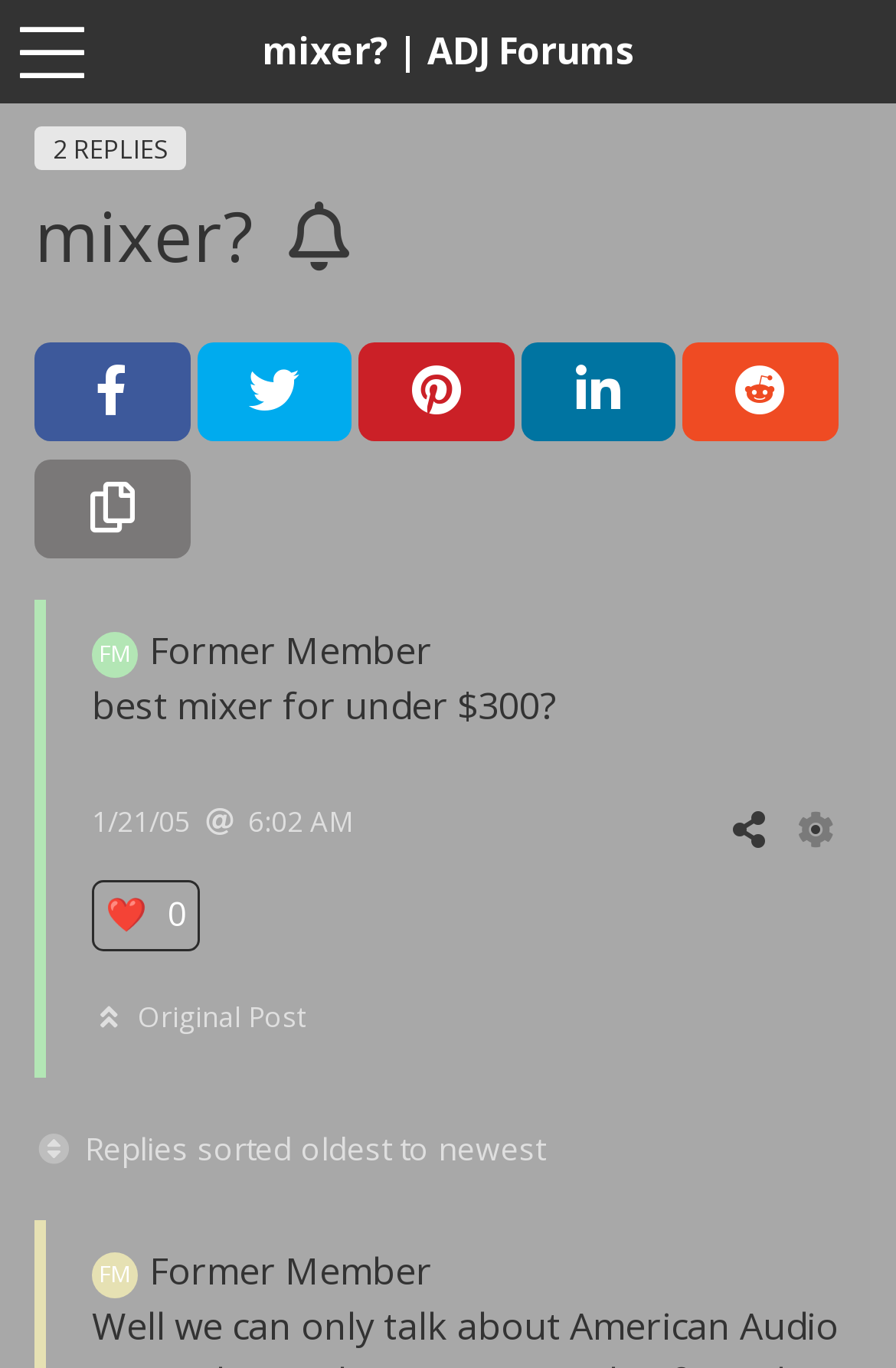Determine the main headline of the webpage and provide its text.

mixer? | ADJ Forums